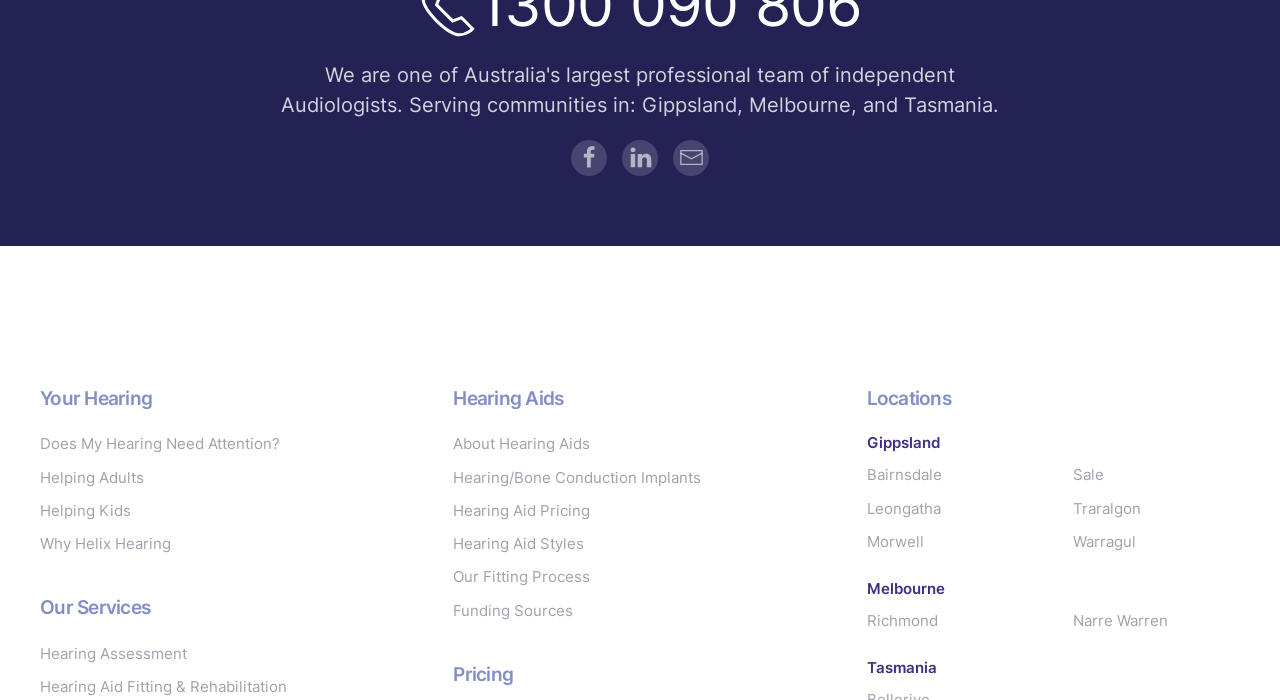From the webpage screenshot, predict the bounding box of the UI element that matches this description: "Hearing Assessment".

[0.031, 0.917, 0.323, 0.95]